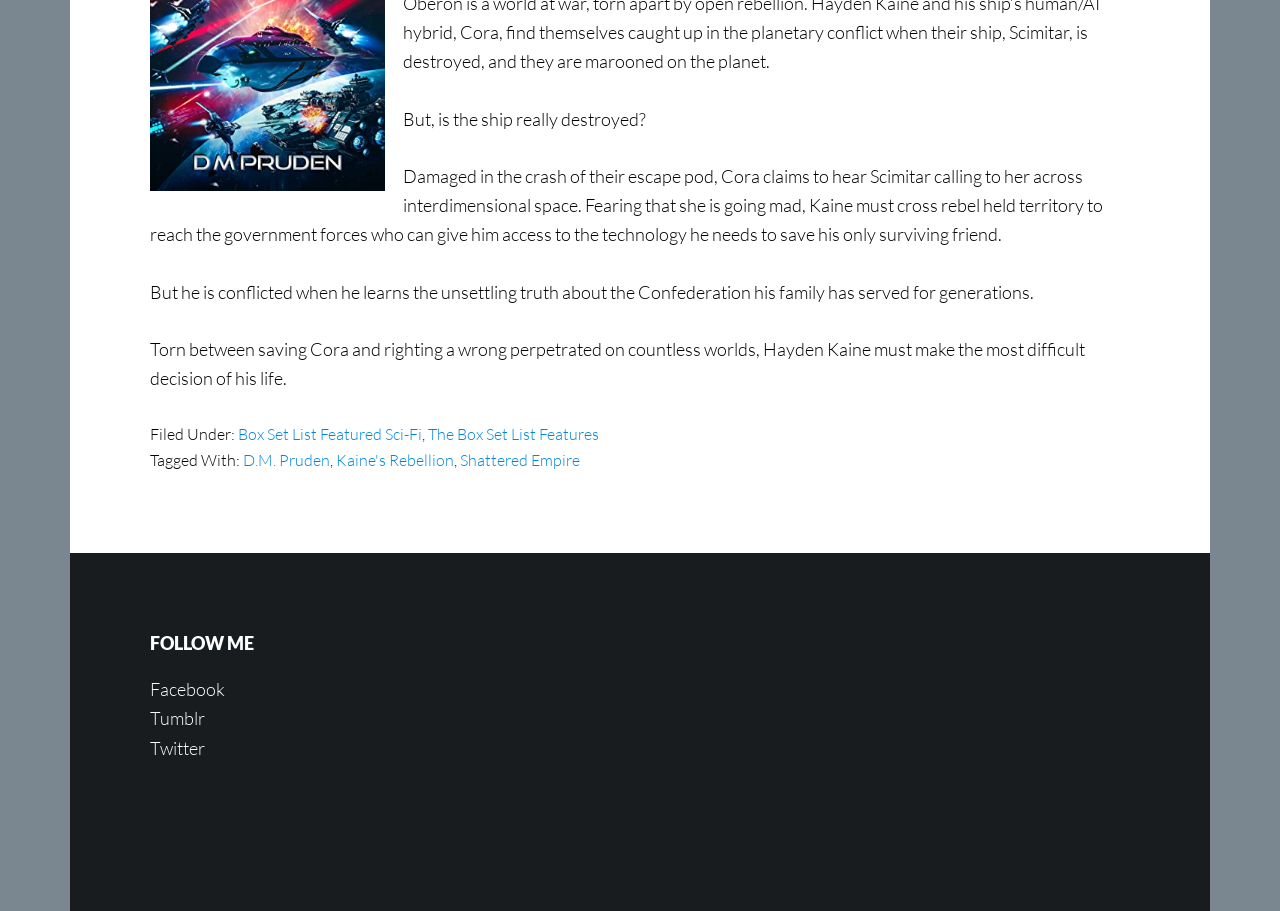Using the element description: "Box Set List Featured Sci-Fi", determine the bounding box coordinates for the specified UI element. The coordinates should be four float numbers between 0 and 1, [left, top, right, bottom].

[0.186, 0.466, 0.33, 0.488]